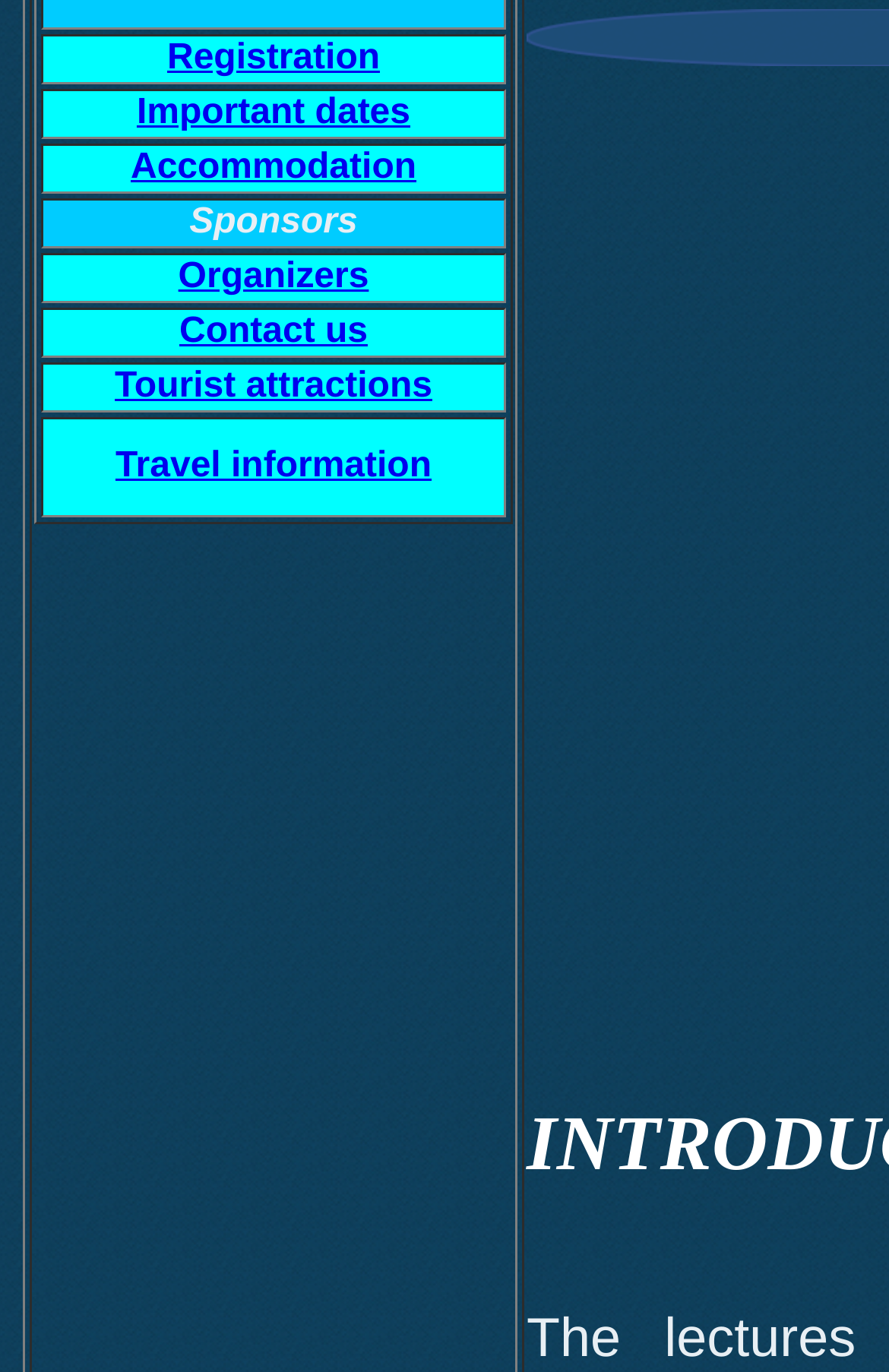Identify the bounding box of the UI element described as follows: "Tourist attractions". Provide the coordinates as four float numbers in the range of 0 to 1 [left, top, right, bottom].

[0.129, 0.267, 0.486, 0.296]